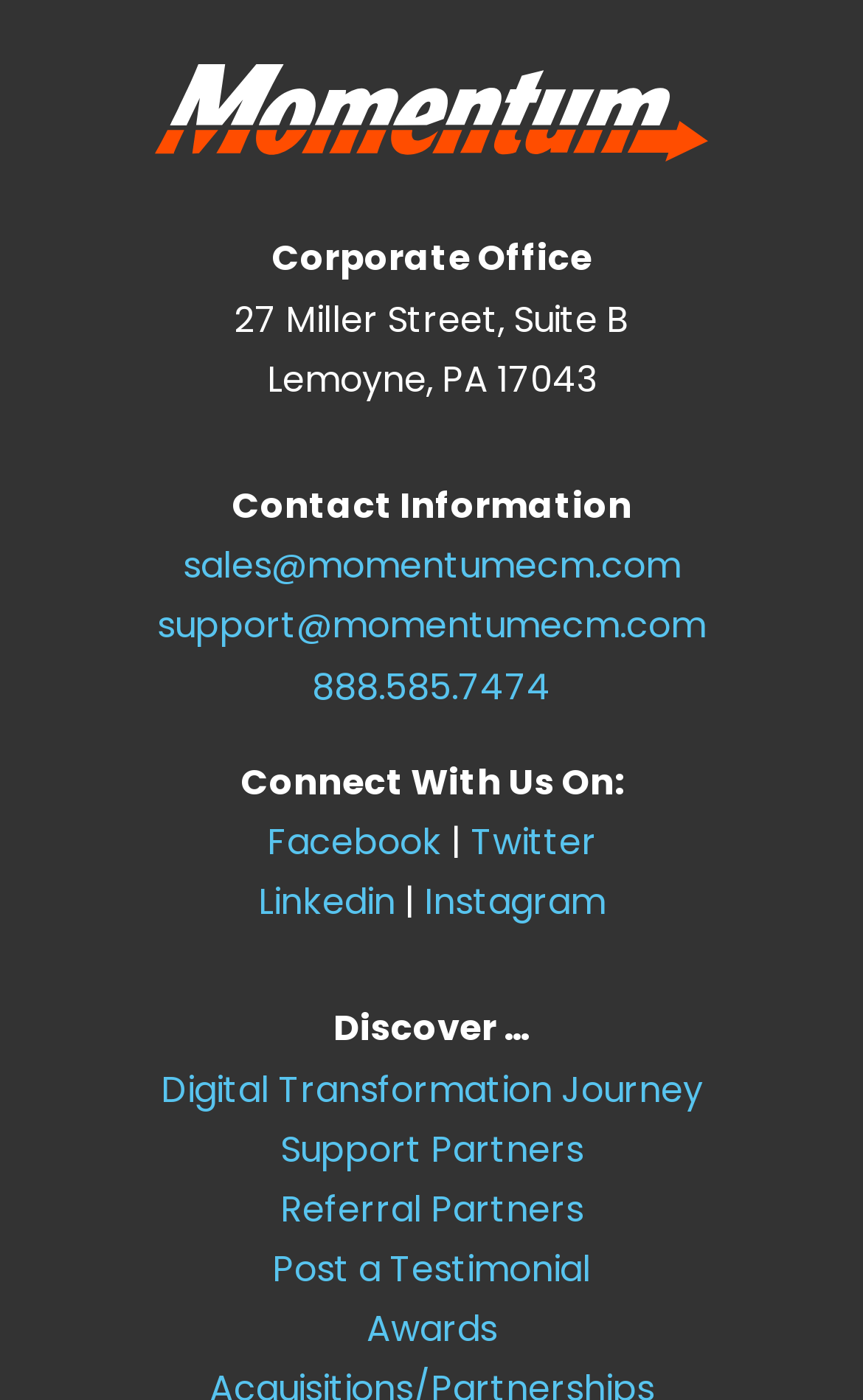Determine the bounding box coordinates of the area to click in order to meet this instruction: "Send an email to sales".

[0.212, 0.386, 0.788, 0.422]